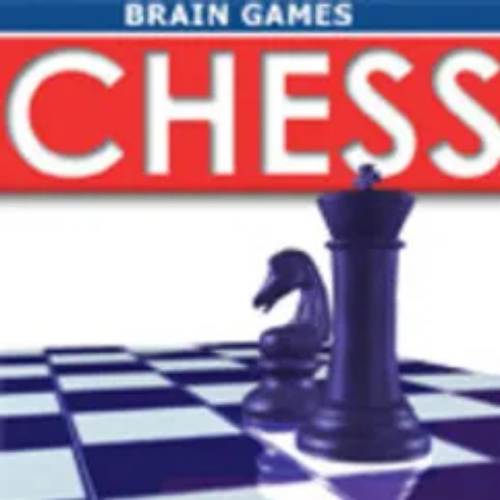Provide an extensive narrative of what is shown in the image.

The image showcases the cover of "Brain Games: Chess," prominently featuring the title in bold red letters at the top. Below, there is a striking visual of a chessboard with a king and a knight piece in dark blue, highlighting the classic strategic game. The background consists of a checkered pattern typical of a chessboard, enhancing the focus on the game elements. This cover design invites players to engage in an intellectual challenge, emphasizing the fun and complexity of chess. Perfect for those looking to sharpen their strategies and skills in this timeless game.